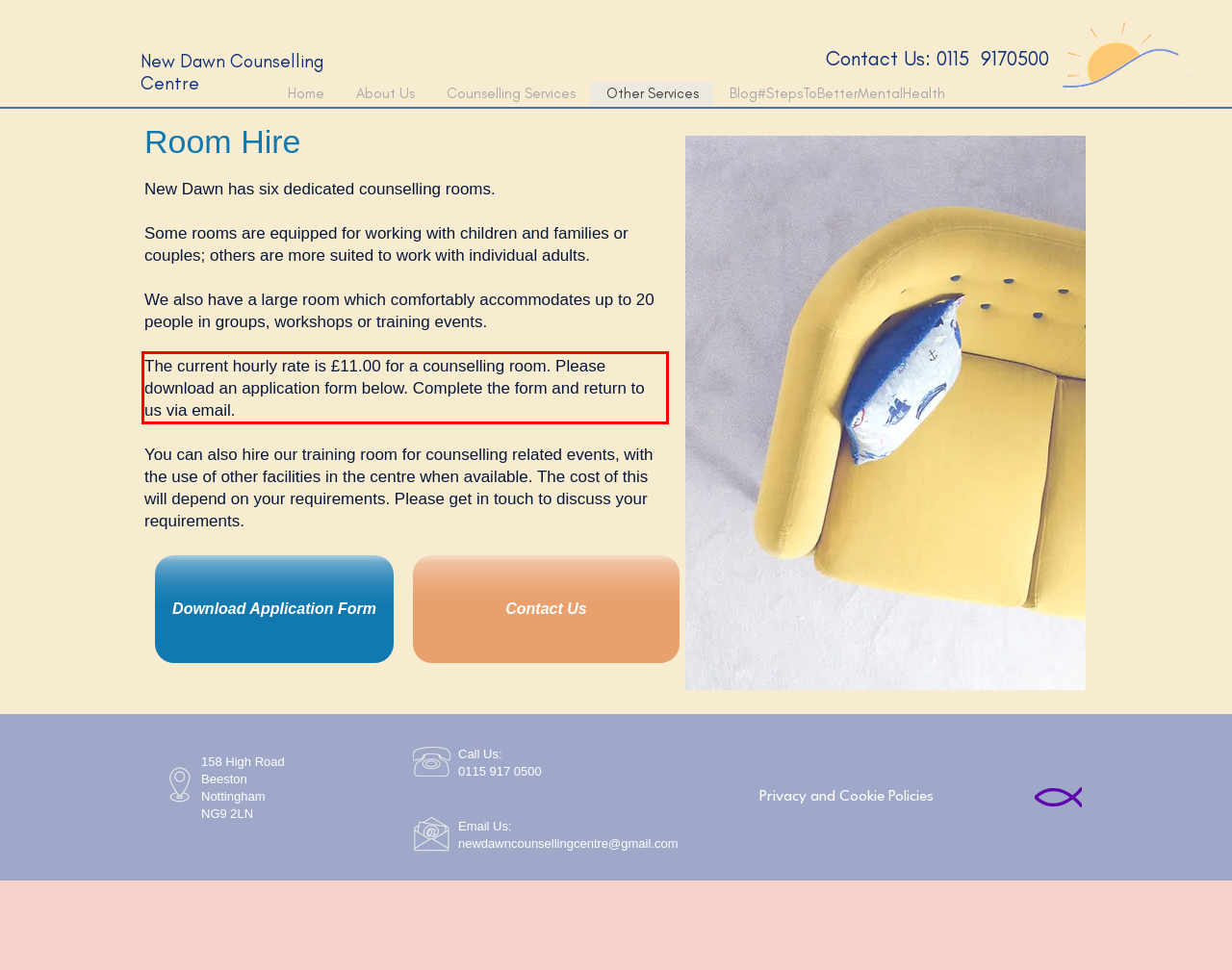Within the screenshot of a webpage, identify the red bounding box and perform OCR to capture the text content it contains.

The current hourly rate is £11.00 for a counselling room. Please download an application form below. Complete the form and return to us via email.